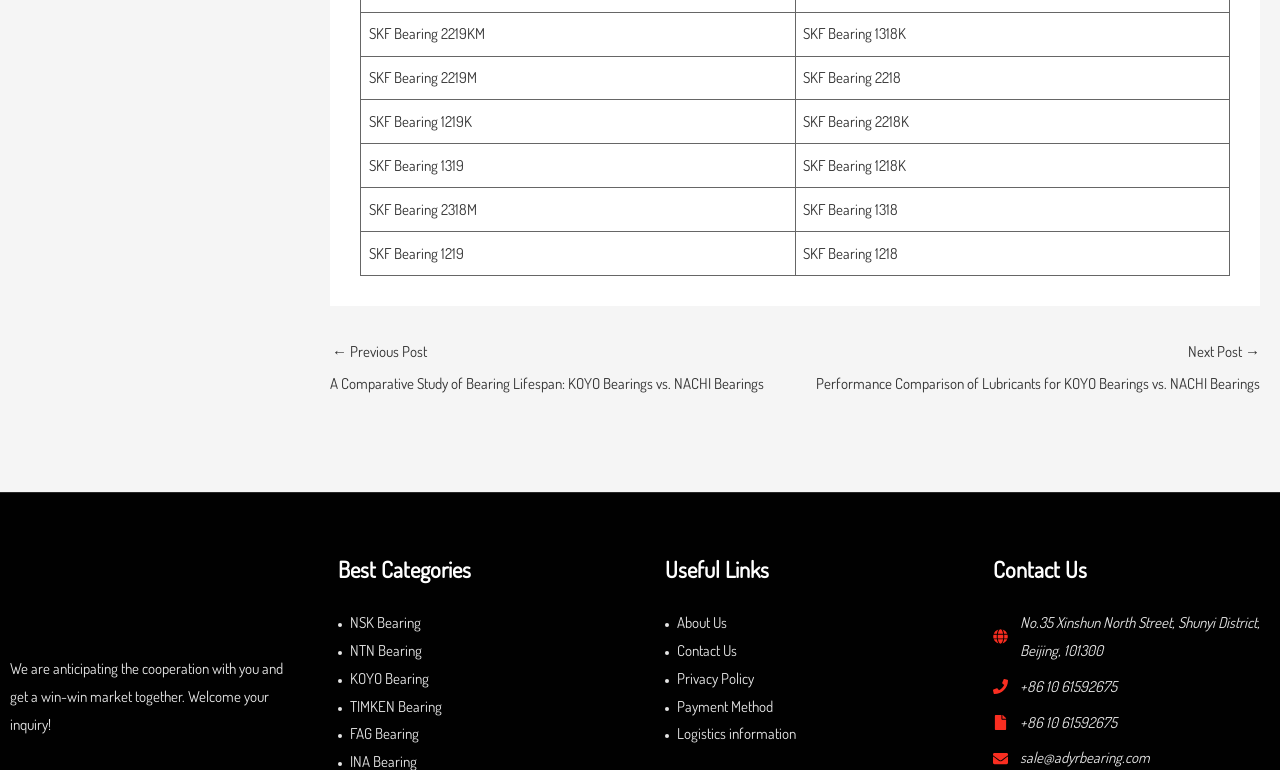Please identify the coordinates of the bounding box that should be clicked to fulfill this instruction: "Click on the link NSK Bearing".

[0.273, 0.796, 0.329, 0.821]